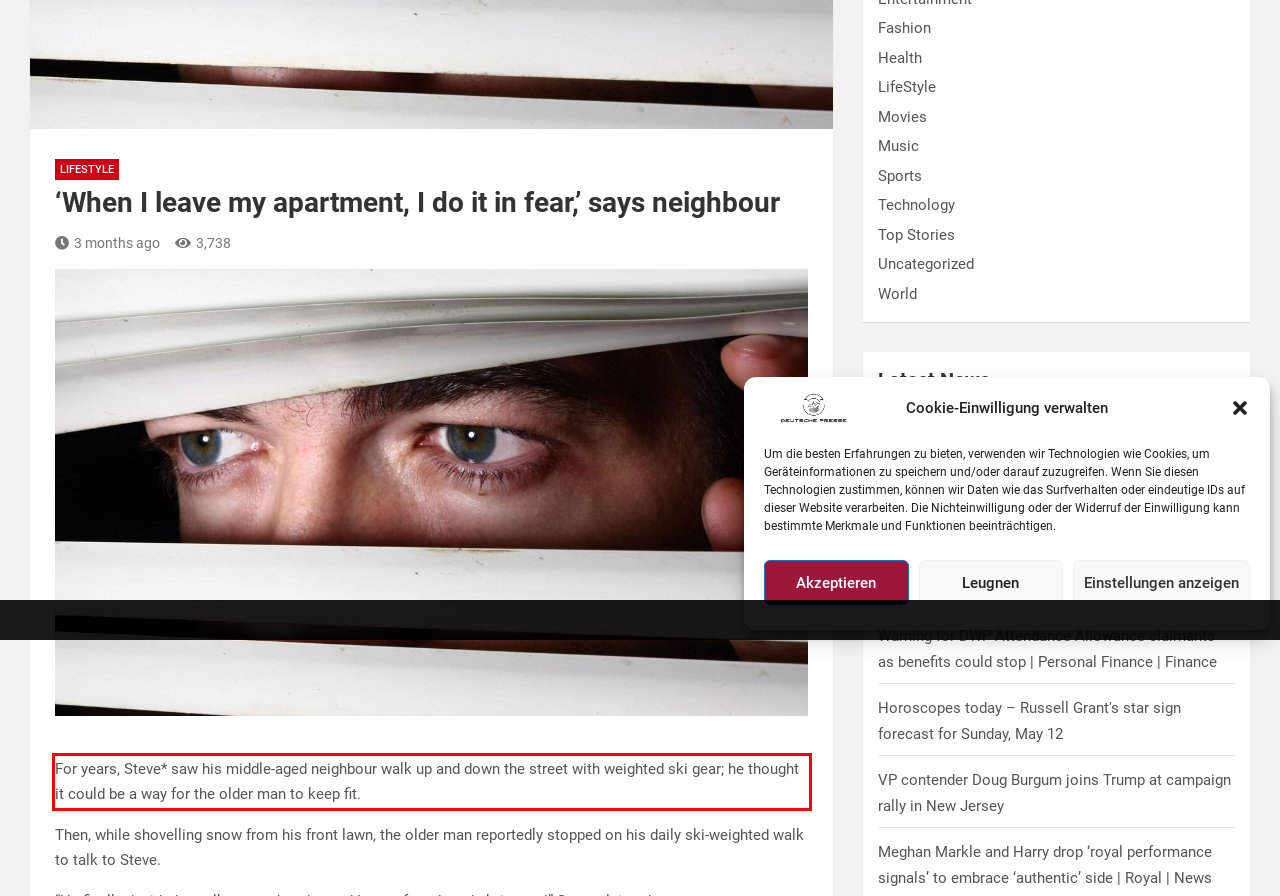Examine the screenshot of the webpage, locate the red bounding box, and perform OCR to extract the text contained within it.

For years, Steve* saw his middle-aged neighbour walk up and down the street with weighted ski gear; he thought it could be a way for the older man to keep fit.